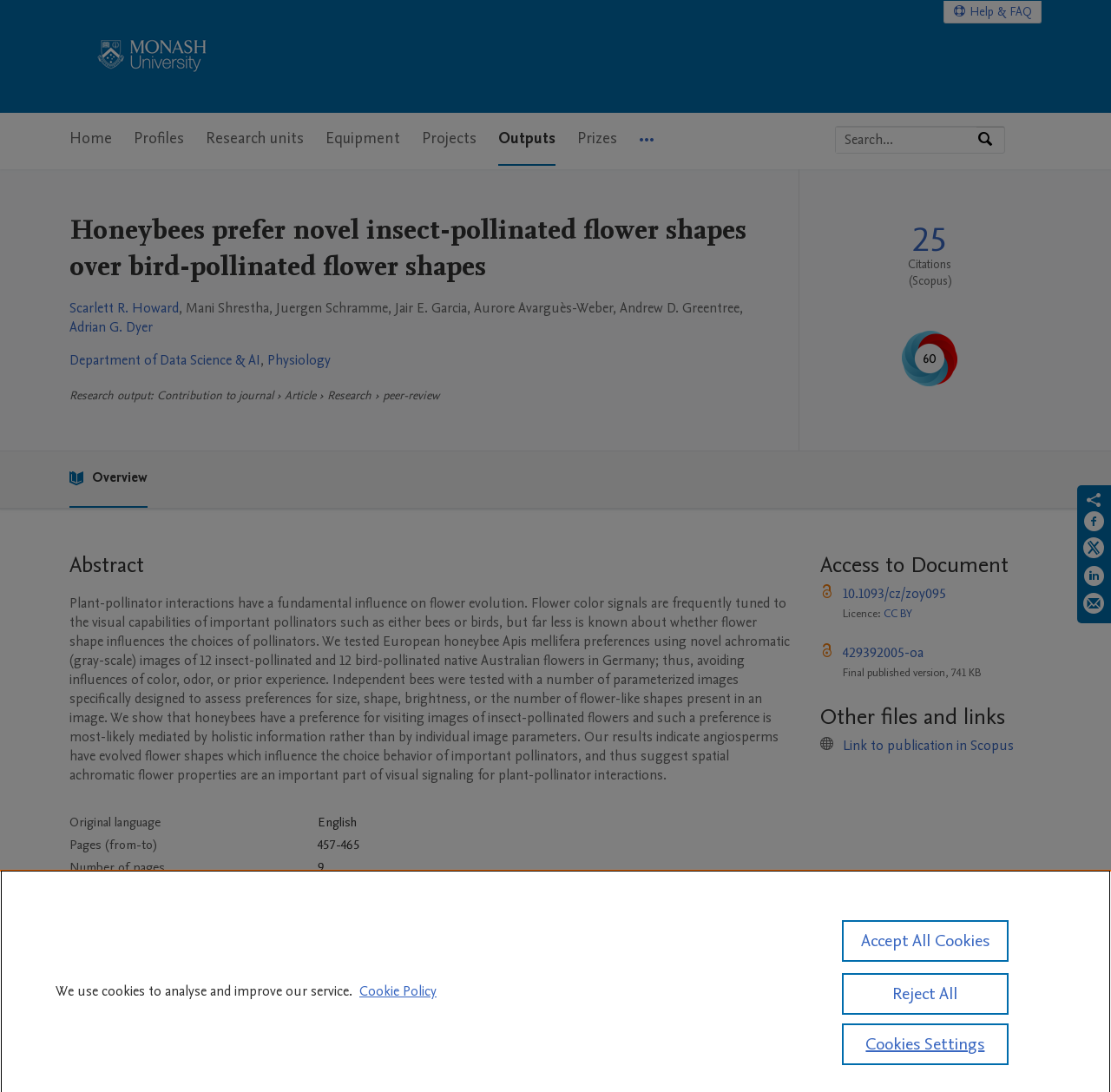Please identify the bounding box coordinates of the element I need to click to follow this instruction: "Search by expertise, name or affiliation".

[0.752, 0.116, 0.879, 0.14]